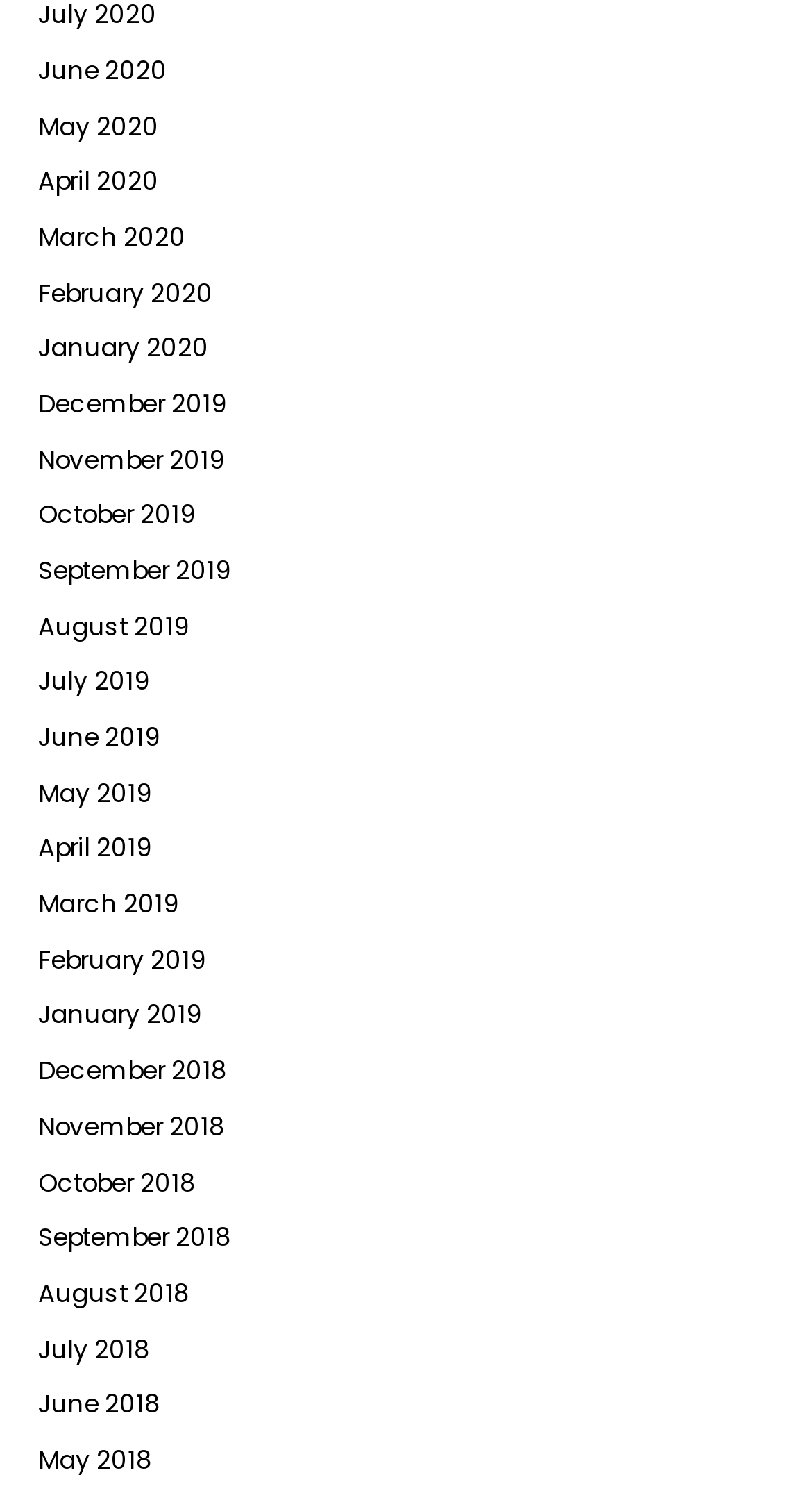Please provide a brief answer to the question using only one word or phrase: 
Is August 2019 above or below July 2019?

above